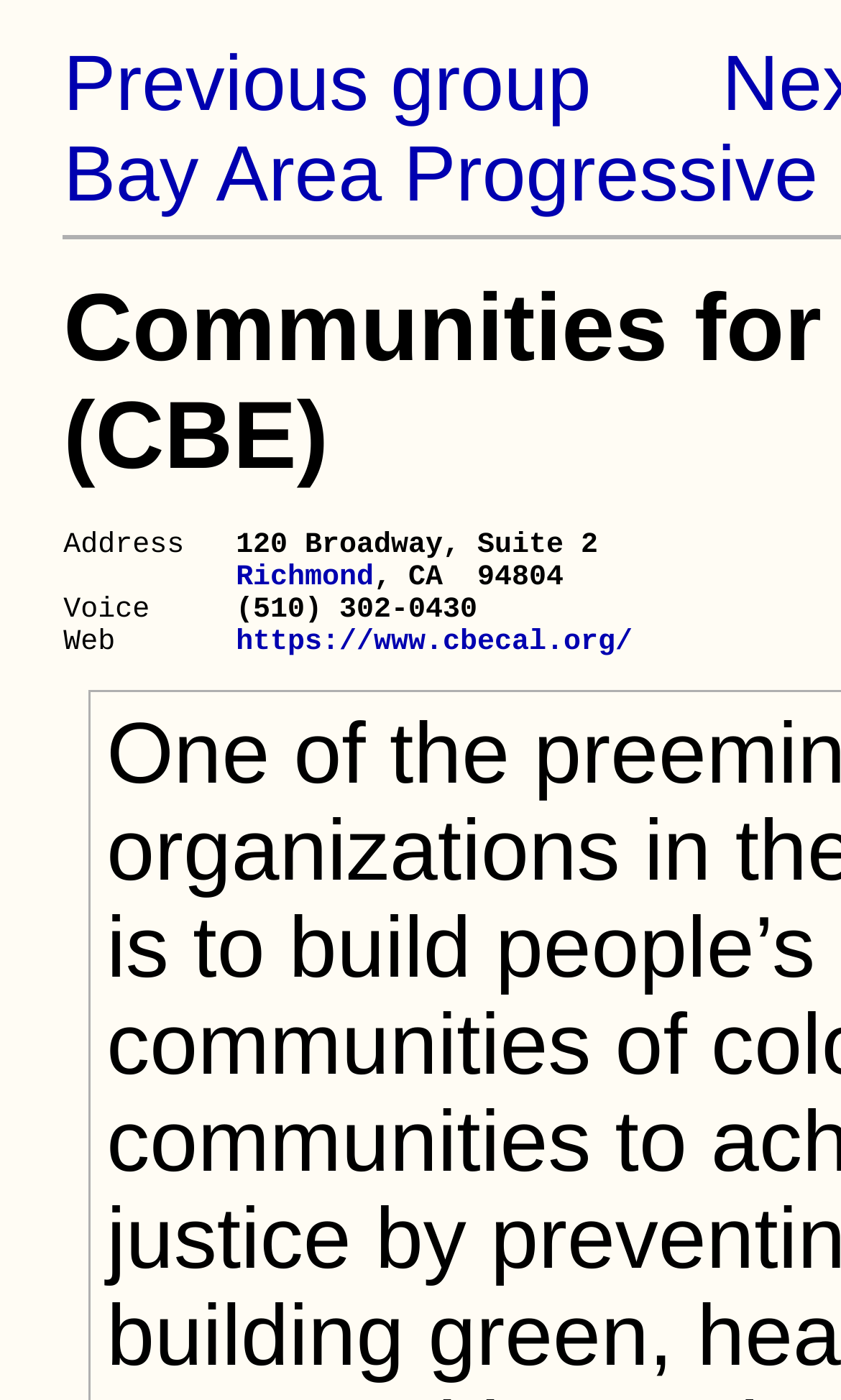Give a succinct answer to this question in a single word or phrase: 
What city is the community located in?

Richmond